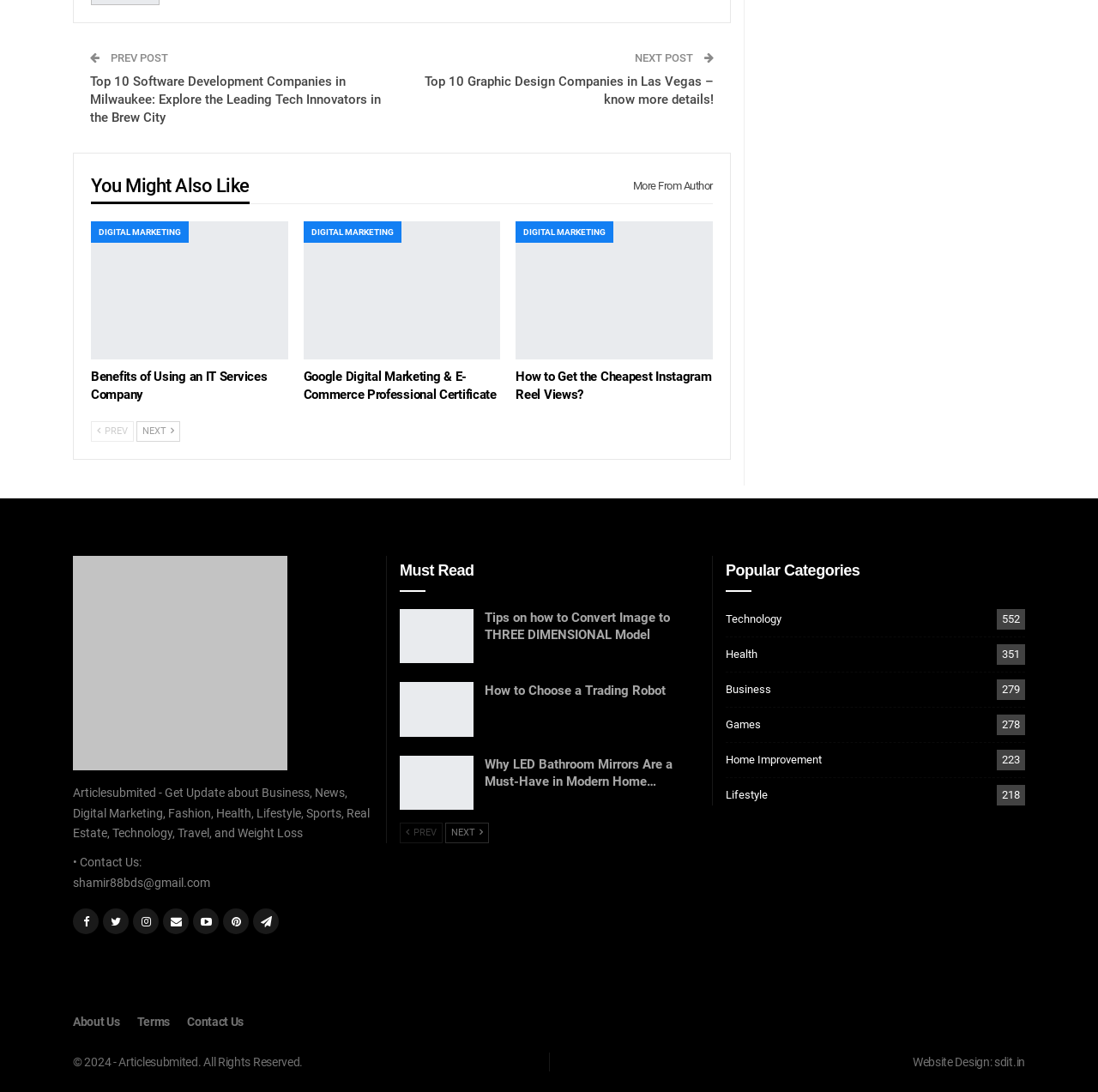Using the element description: "You might also like", determine the bounding box coordinates for the specified UI element. The coordinates should be four float numbers between 0 and 1, [left, top, right, bottom].

[0.083, 0.164, 0.227, 0.179]